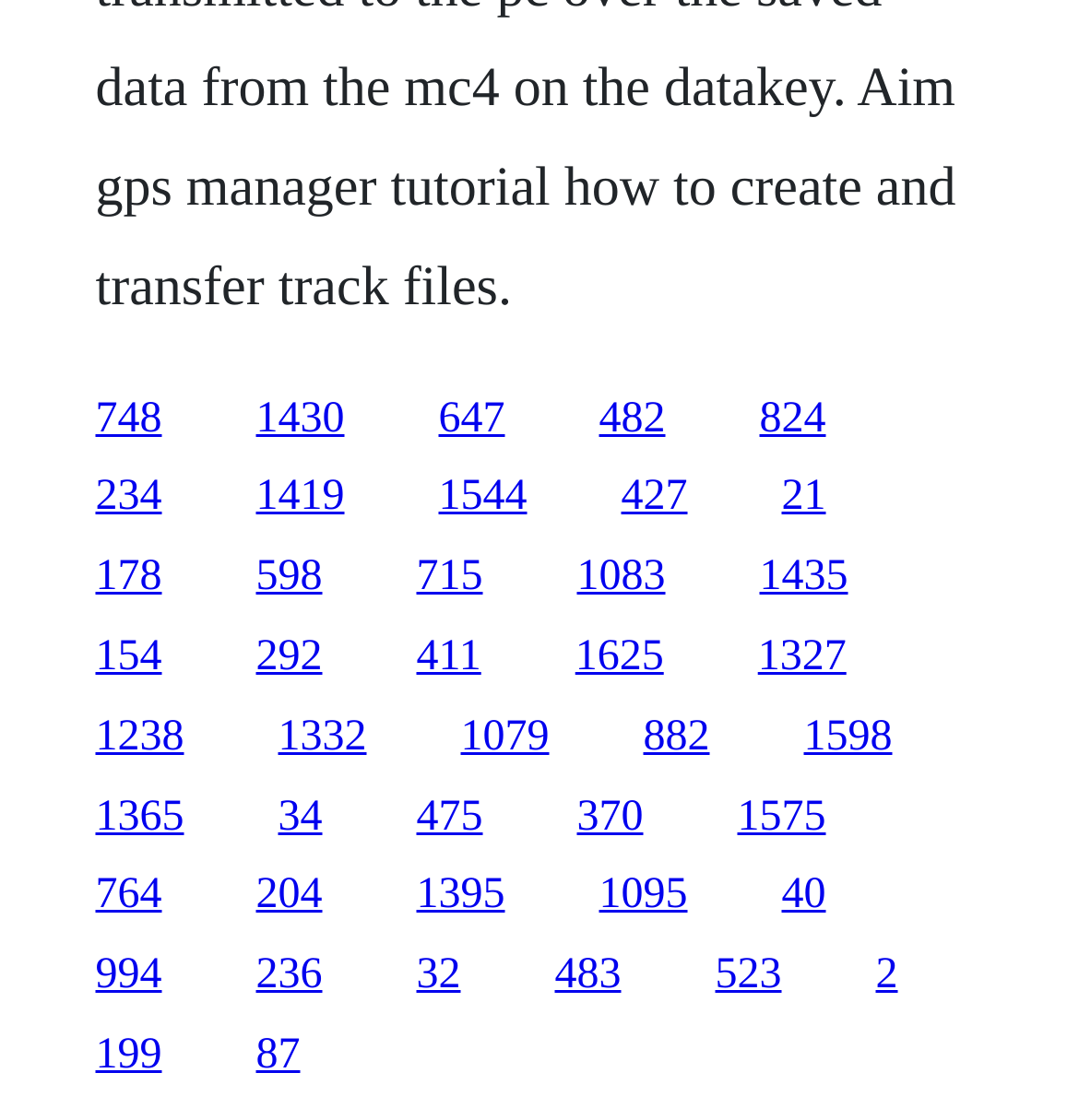Based on the visual content of the image, answer the question thoroughly: Are there any links with the same y-coordinate?

By examining the y-coordinates of the link elements, I found that some links have the same y-coordinate, indicating that they are aligned horizontally.